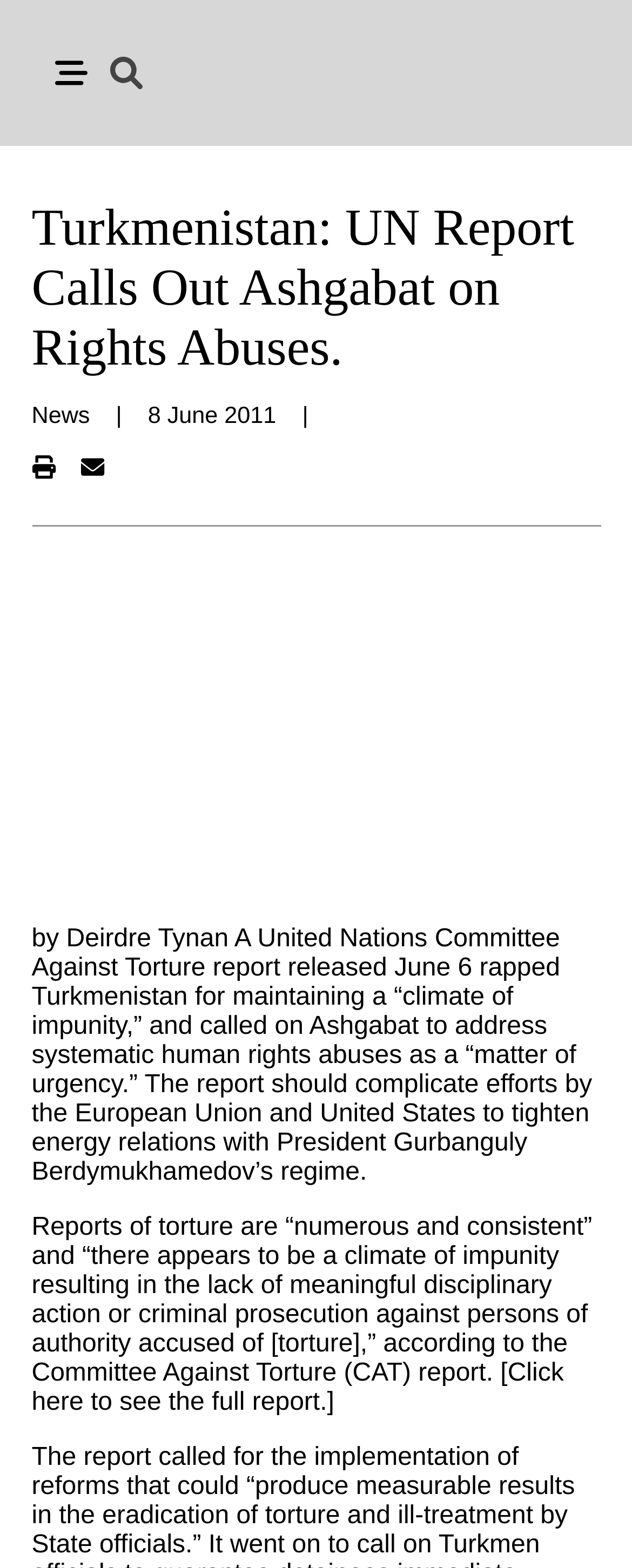Please answer the following question using a single word or phrase: What is the date of the news article?

8 June 2011